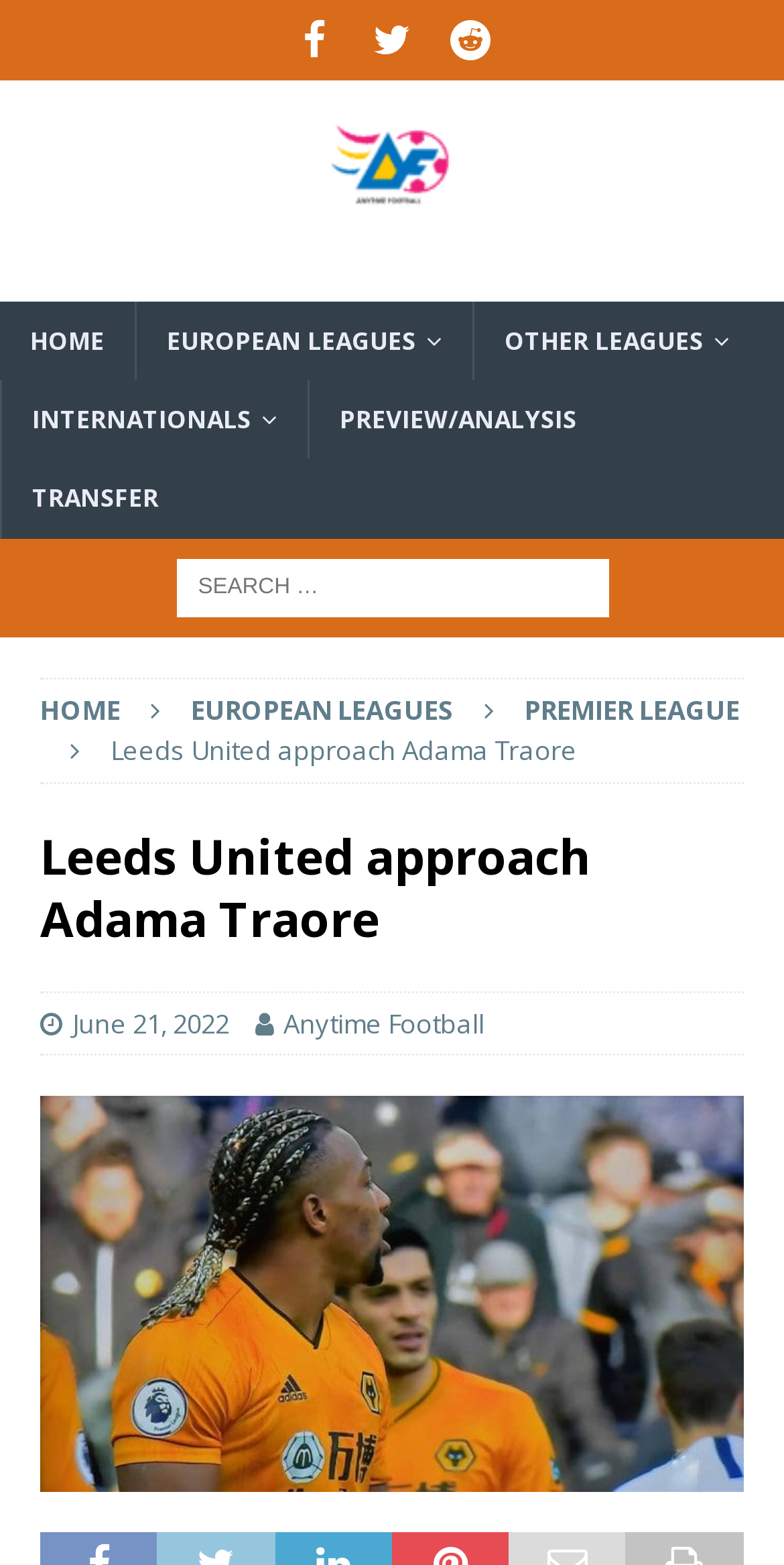Utilize the details in the image to thoroughly answer the following question: What is the name of the league mentioned below the search bar?

The question asks for the name of the league mentioned below the search bar. By analyzing the webpage, we can see that below the search bar, there are several links, including 'HOME', 'EUROPEAN LEAGUES', and 'PREMIER LEAGUE', which indicates that the league mentioned is the Premier League.